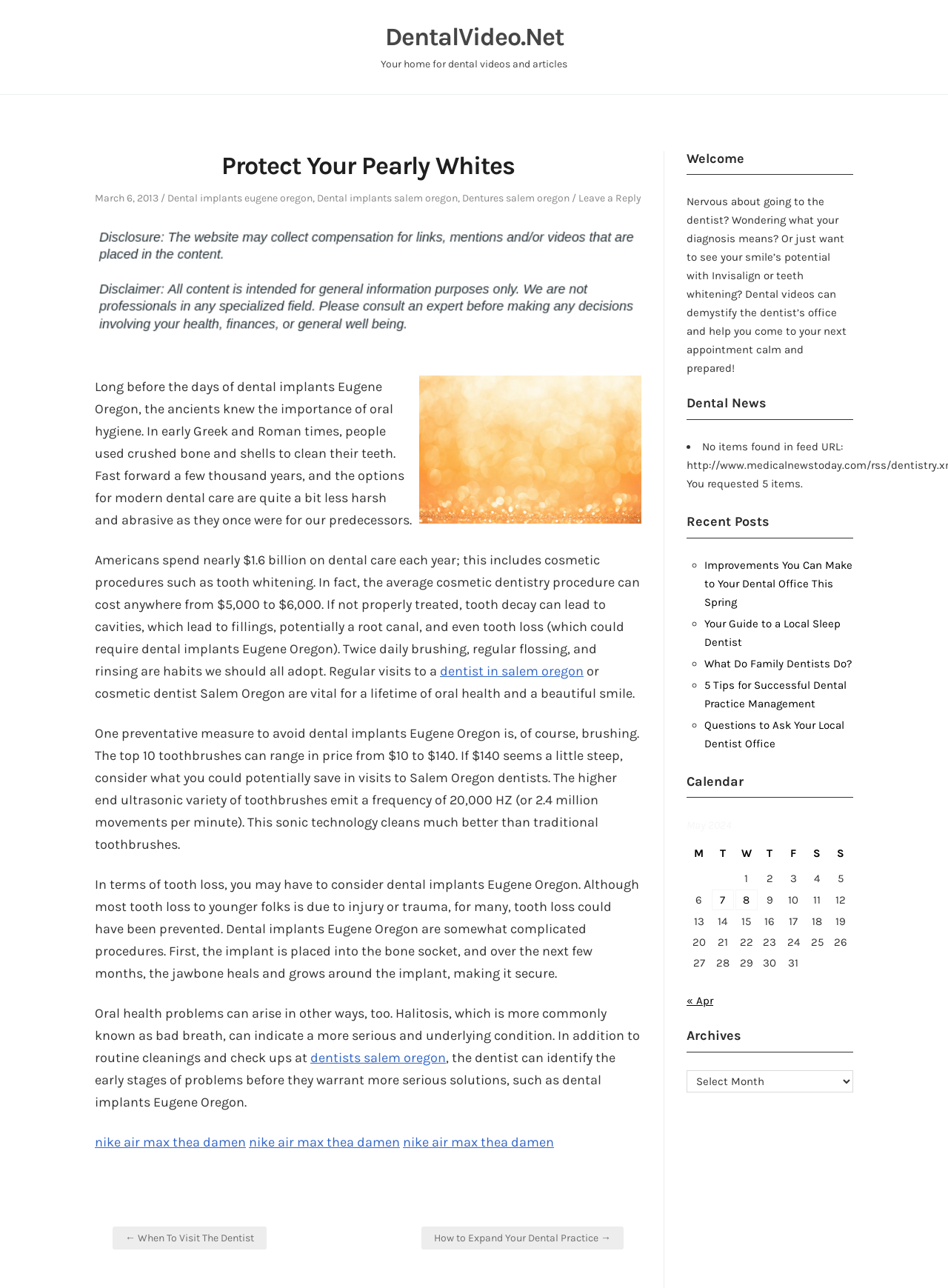Please find the bounding box coordinates of the element that must be clicked to perform the given instruction: "Read the article 'Protect Your Pearly Whites'". The coordinates should be four float numbers from 0 to 1, i.e., [left, top, right, bottom].

[0.1, 0.117, 0.677, 0.16]